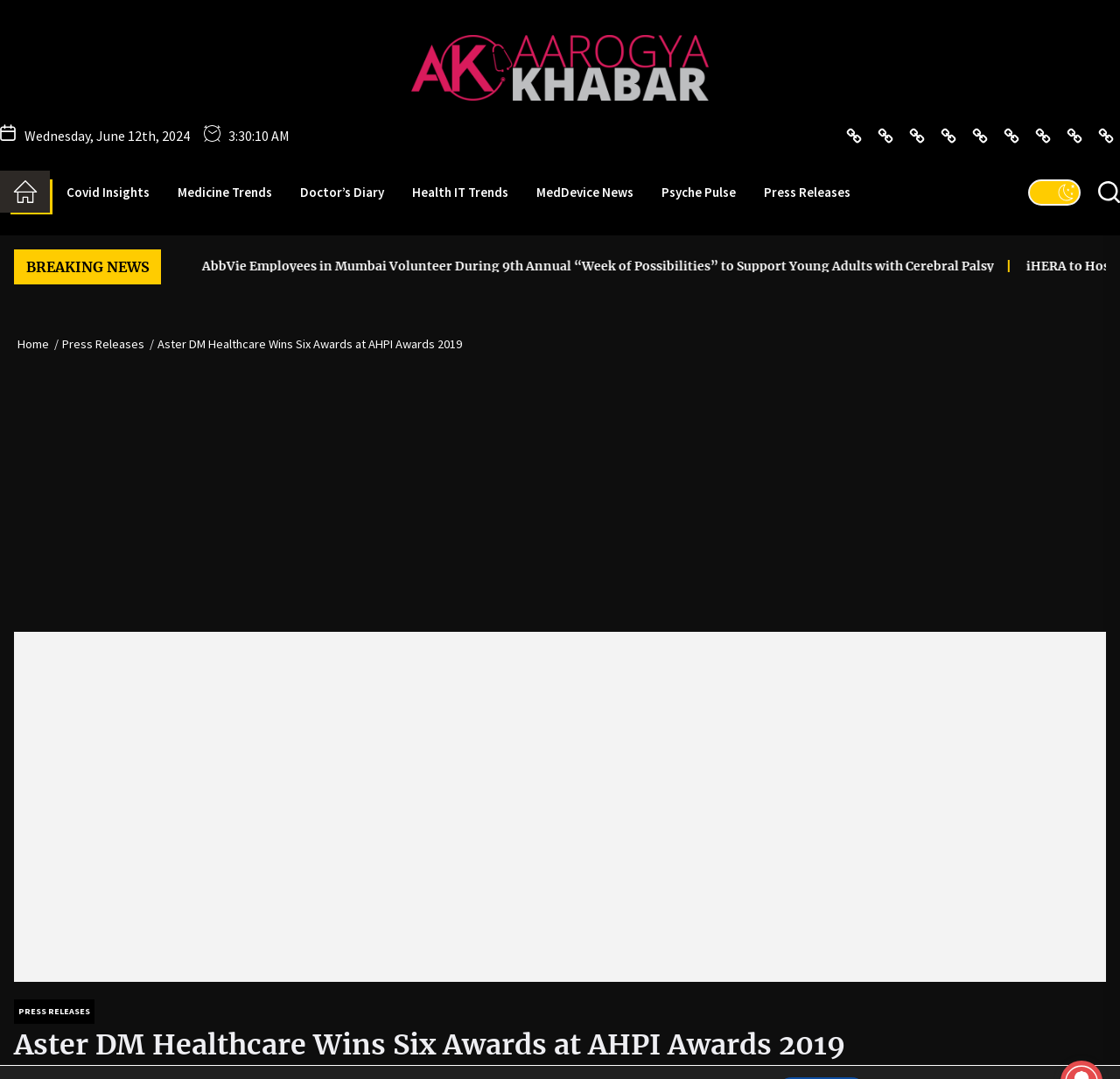Please determine the bounding box coordinates of the element to click in order to execute the following instruction: "View Advertise with us". The coordinates should be four float numbers between 0 and 1, specified as [left, top, right, bottom].

[0.75, 0.113, 0.775, 0.139]